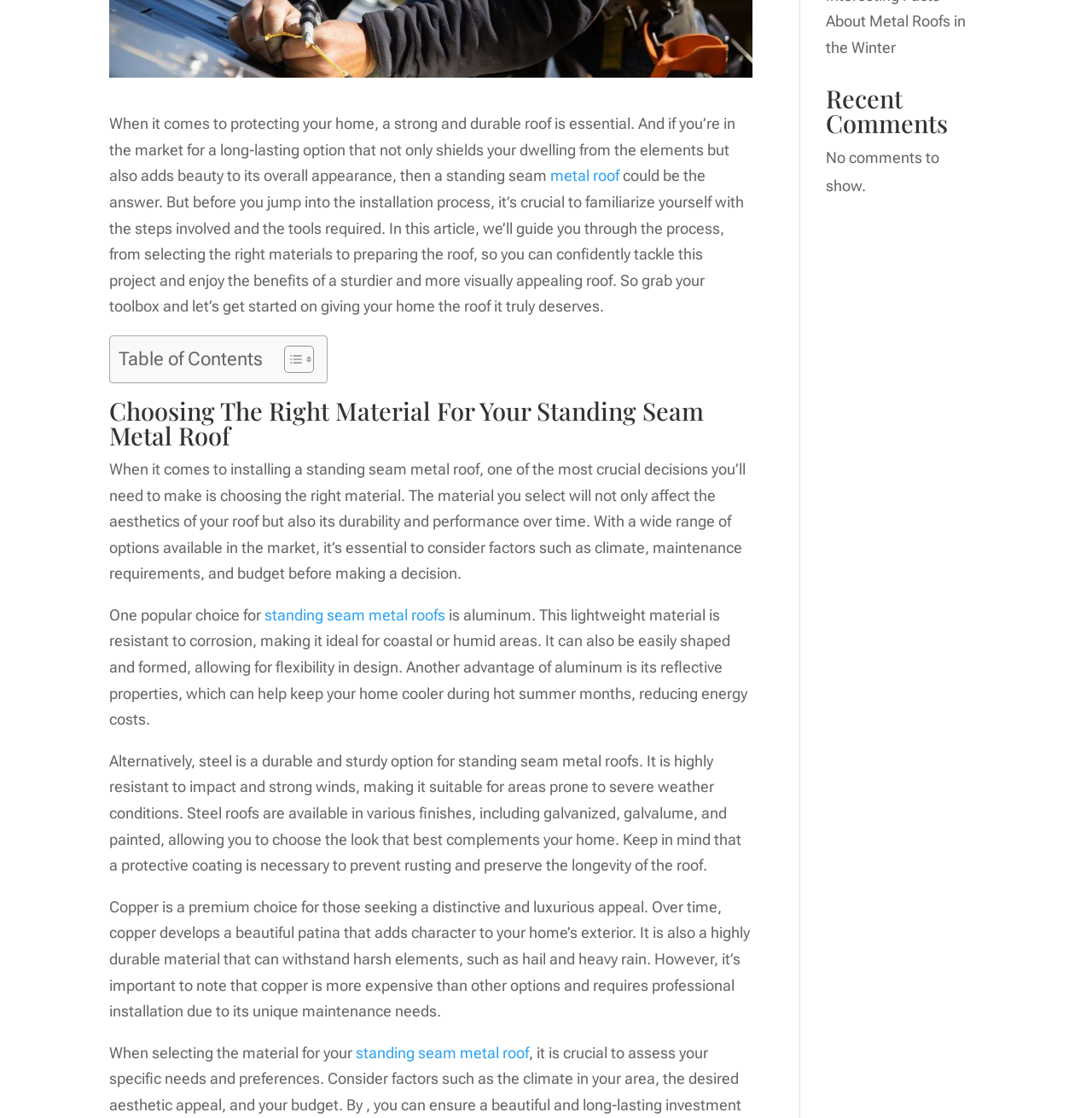Provide the bounding box coordinates of the HTML element this sentence describes: "standing seam metal roof".

[0.326, 0.933, 0.484, 0.949]